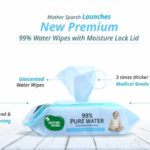Give a thorough description of the image, including any visible elements and their relationships.

The image features a prominent packaging design for Mother Sparsh's latest product: New Premium 99% Water Wipes. The packaging is marked with key highlights, such as "99% PURE WATER" and "Moisture Lock Lid," emphasizing its gentle and effective composition. The label indicates that the wipes are three times thicker than regular wipes, marketed as "Medical Grade," making them suitable for sensitive skin. The overall aesthetic of the design is clean and soothing, likely aimed at parents seeking safe and high-quality hygiene products for their children. The product is designed for various uses, including cleaning and soothing sensitive skin, making it a versatile choice for families.